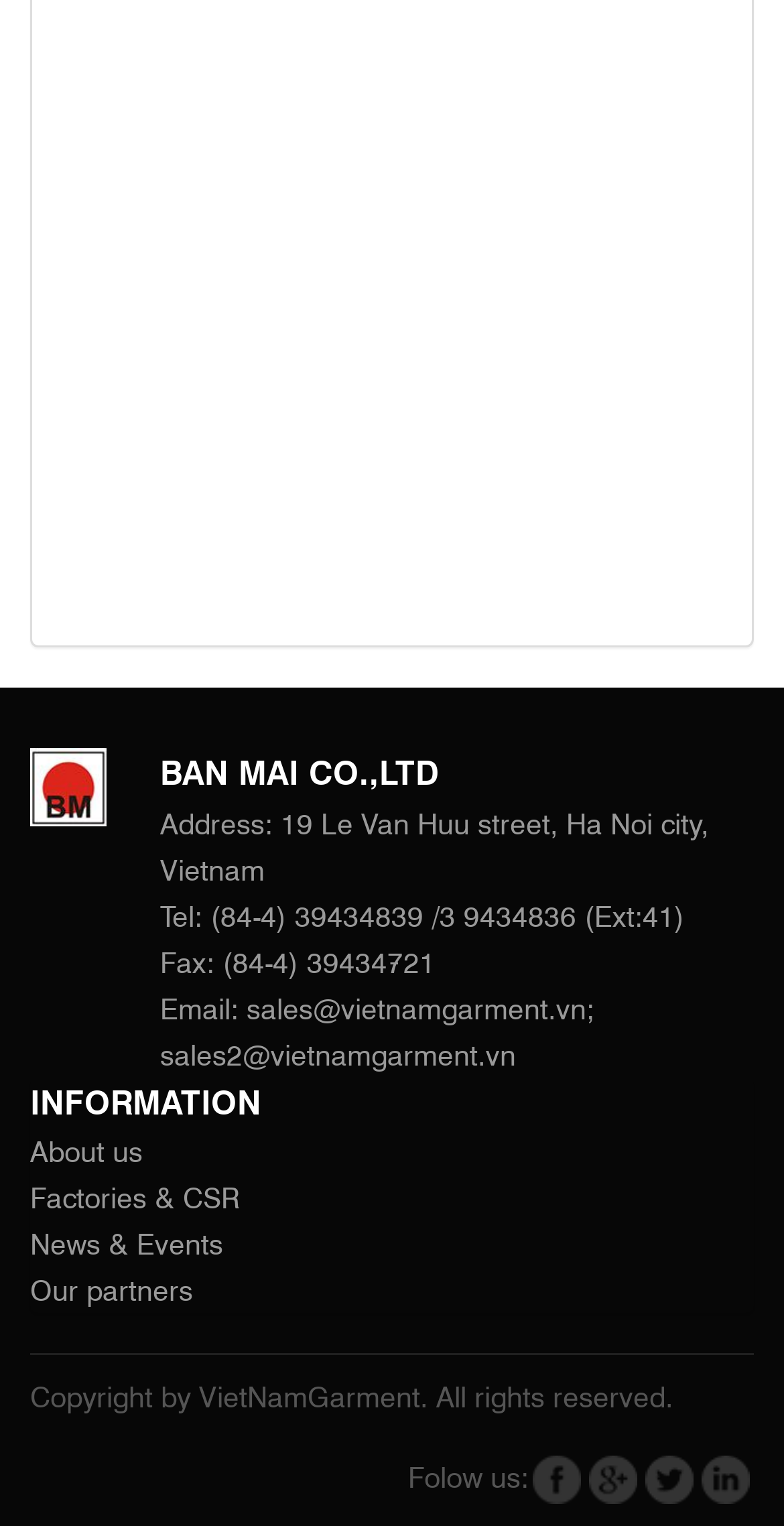Identify the bounding box coordinates of the element to click to follow this instruction: 'check latest update'. Ensure the coordinates are four float values between 0 and 1, provided as [left, top, right, bottom].

None